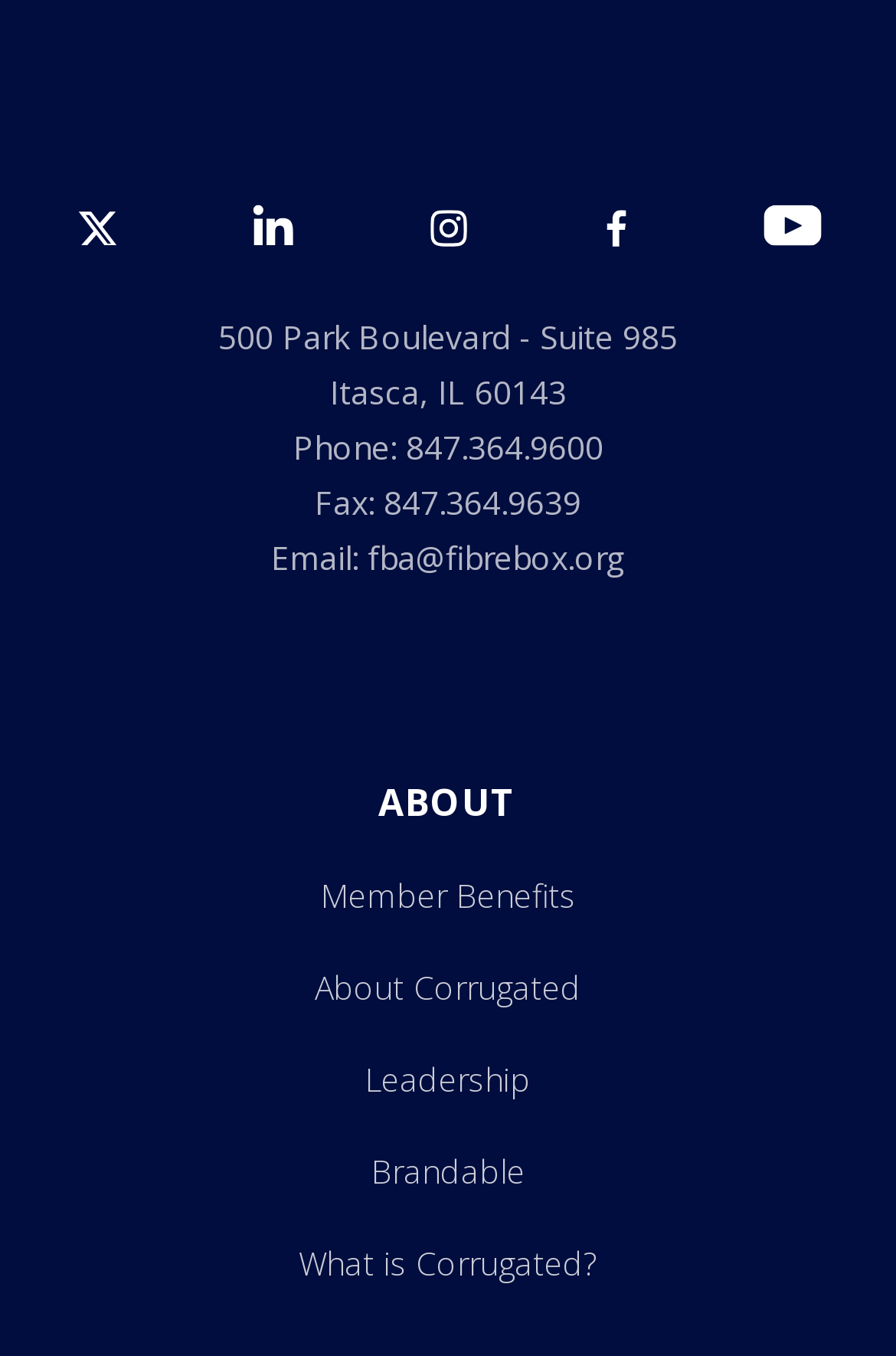Determine the bounding box for the described UI element: "What is Corrugated?".

[0.333, 0.916, 0.667, 0.948]